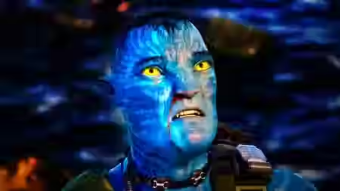Analyze the image and describe all key details you can observe.

The image depicts a character from "Avatar," showcasing the iconic blue skin and distinct facial features that define the Na'vi species. The character appears to be expressing surprise or concern, with vivid yellow eyes that stand out against the blue skin tone. The background features a blend of dark colors that hints at an otherworldly environment, typical of the lush and vibrant landscapes present in the "Avatar" universe. This image likely relates to recent updates or promotional content, as suggested by its placement in an article about "Avatar 3's First Trailer," reflecting ongoing anticipation for the franchise's continuation.